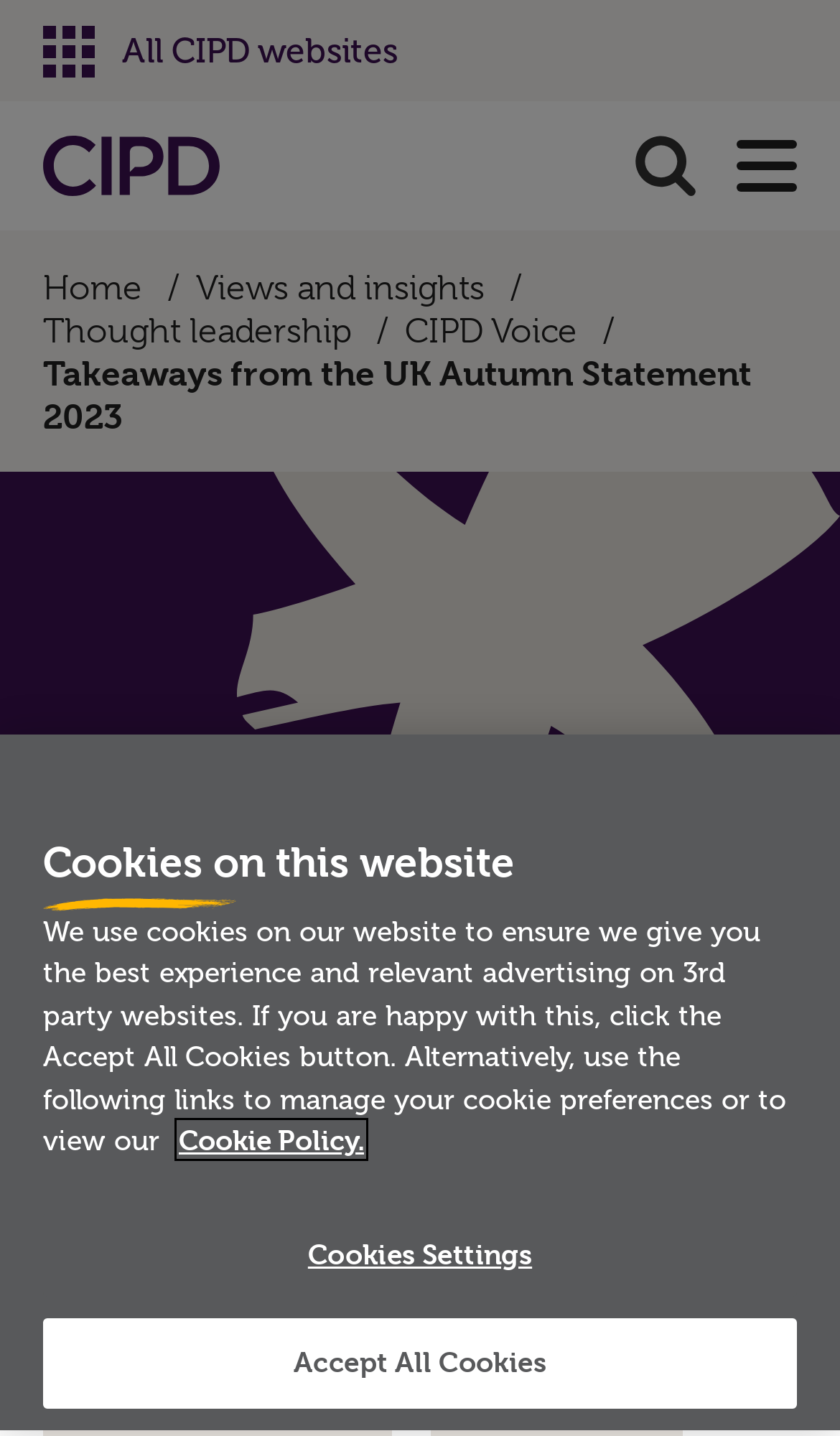Please identify the bounding box coordinates of the element on the webpage that should be clicked to follow this instruction: "Share the article". The bounding box coordinates should be given as four float numbers between 0 and 1, formatted as [left, top, right, bottom].

None